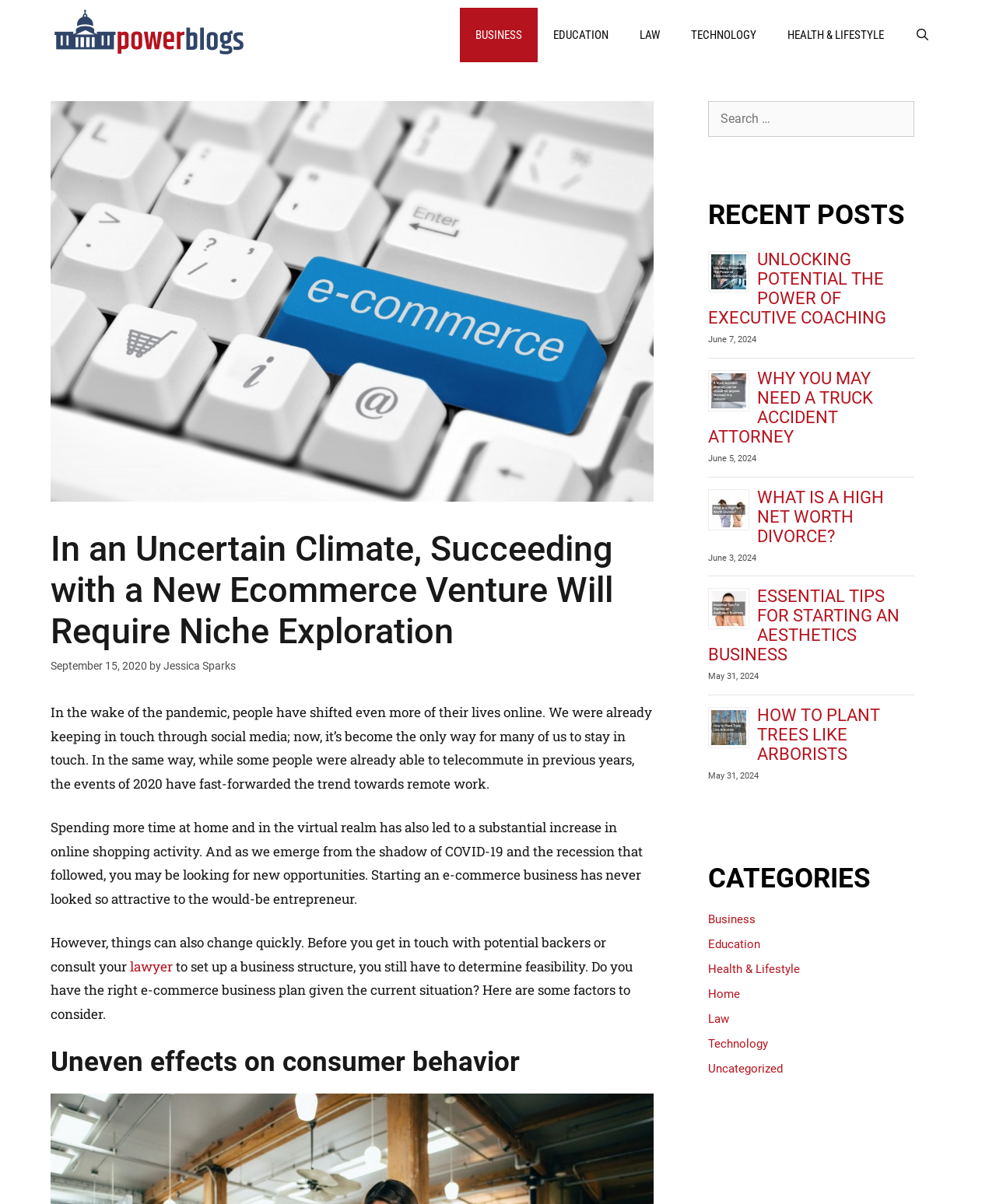Give the bounding box coordinates for this UI element: "aria-label="Open Search Bar"". The coordinates should be four float numbers between 0 and 1, arranged as [left, top, right, bottom].

[0.903, 0.006, 0.949, 0.052]